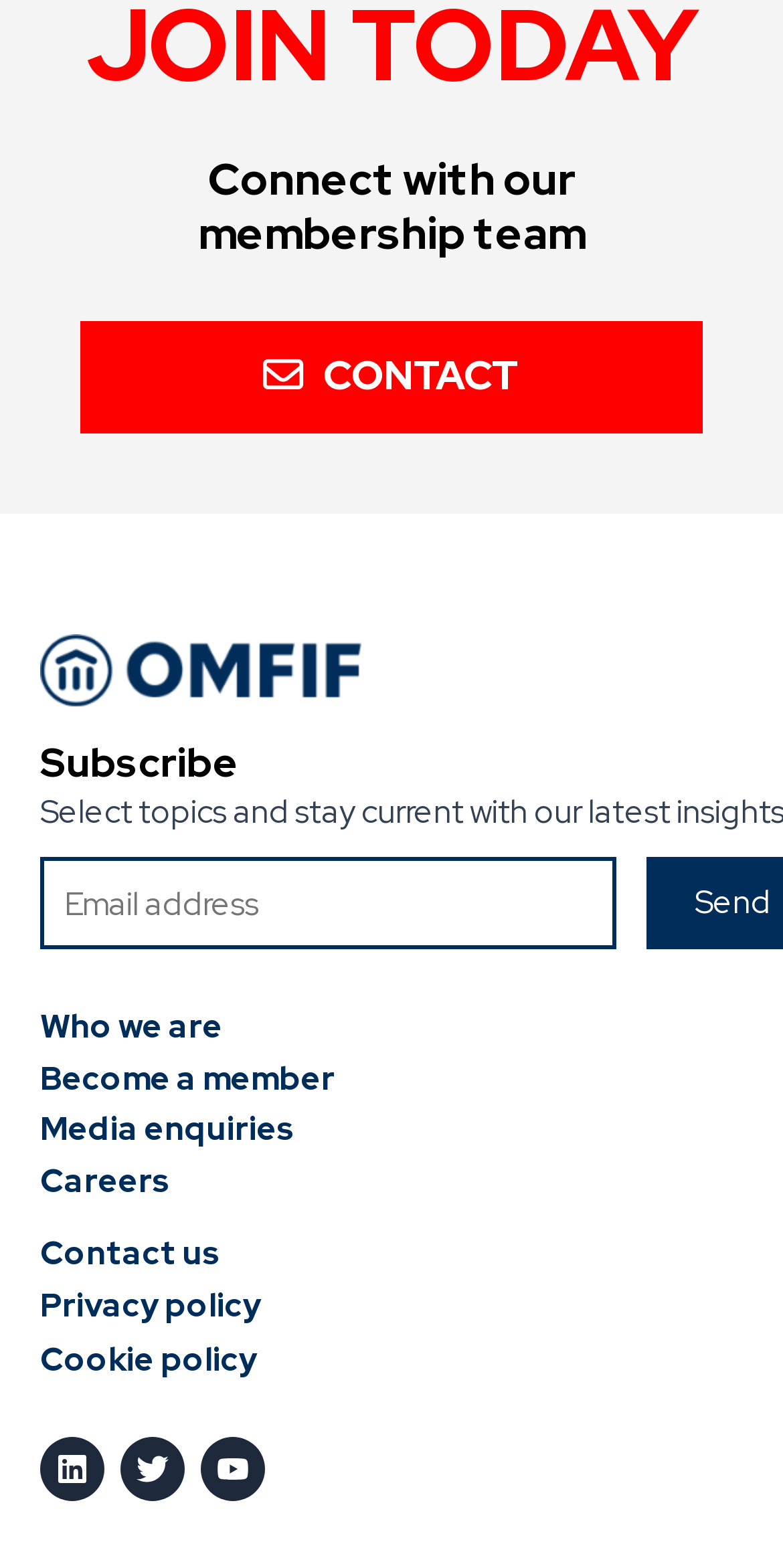Using the provided element description: "Become a member", identify the bounding box coordinates. The coordinates should be four floats between 0 and 1 in the order [left, top, right, bottom].

[0.051, 0.672, 0.428, 0.704]